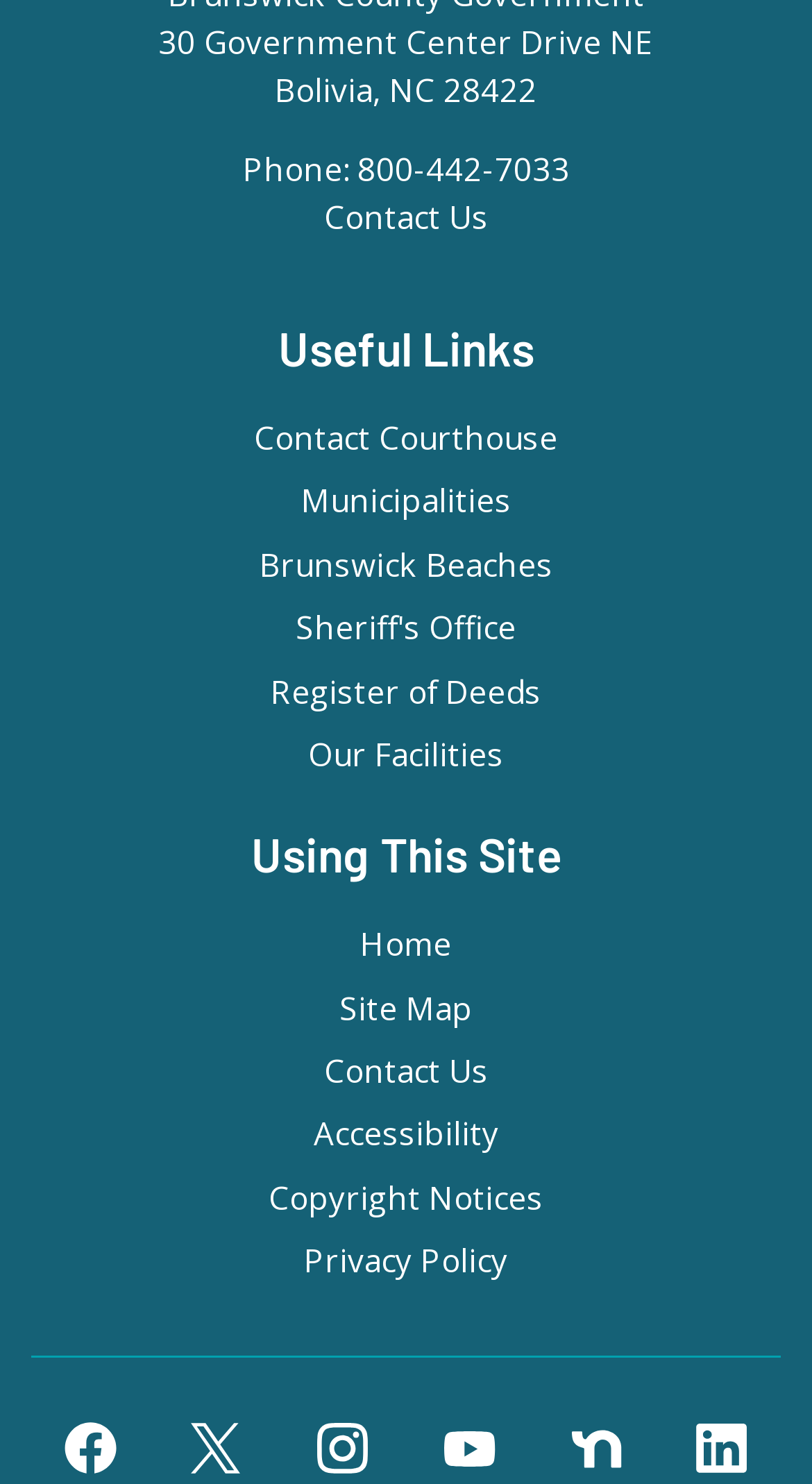Using the information in the image, give a detailed answer to the following question: How many links are there in the 'Useful Links' section?

In the 'Useful Links' section, there are six links, which are 'Contact Courthouse', 'Municipalities', 'Brunswick Beaches', 'Sheriff's Office', 'Register of Deeds', and 'Our Facilities'.